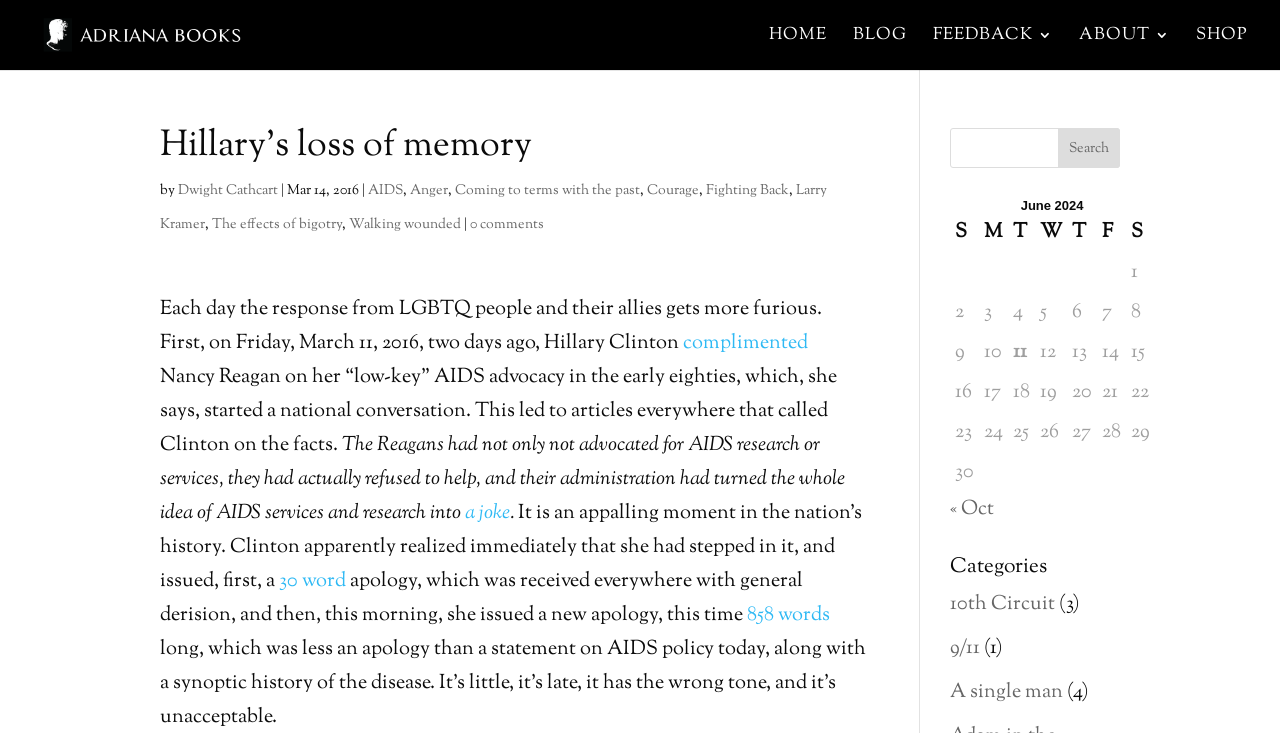Please identify the bounding box coordinates of the clickable area that will fulfill the following instruction: "Go to the ABOUT page". The coordinates should be in the format of four float numbers between 0 and 1, i.e., [left, top, right, bottom].

[0.843, 0.038, 0.914, 0.095]